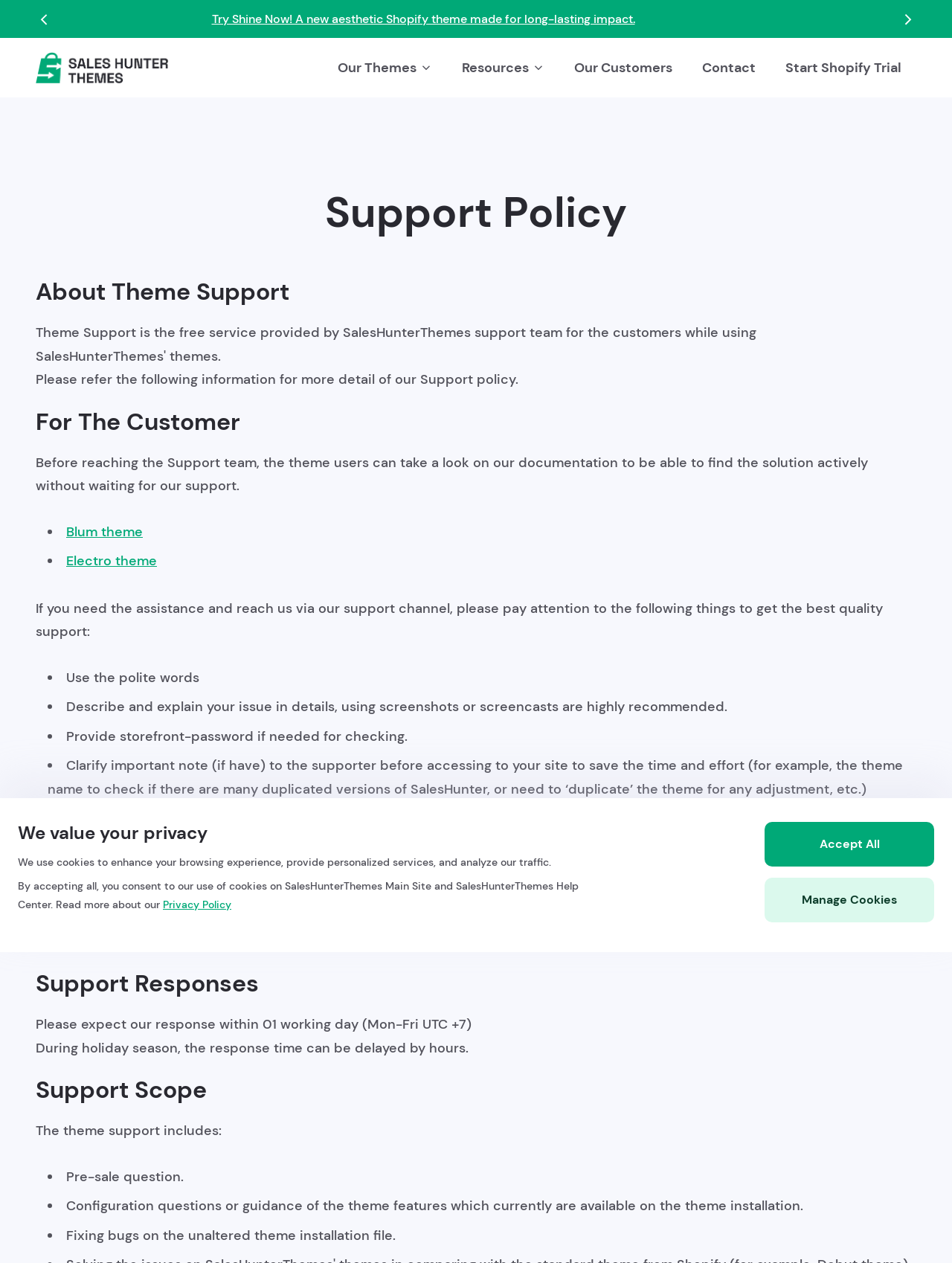Please identify the bounding box coordinates of the clickable area that will allow you to execute the instruction: "Visit SalesHunterThemes".

[0.038, 0.041, 0.178, 0.066]